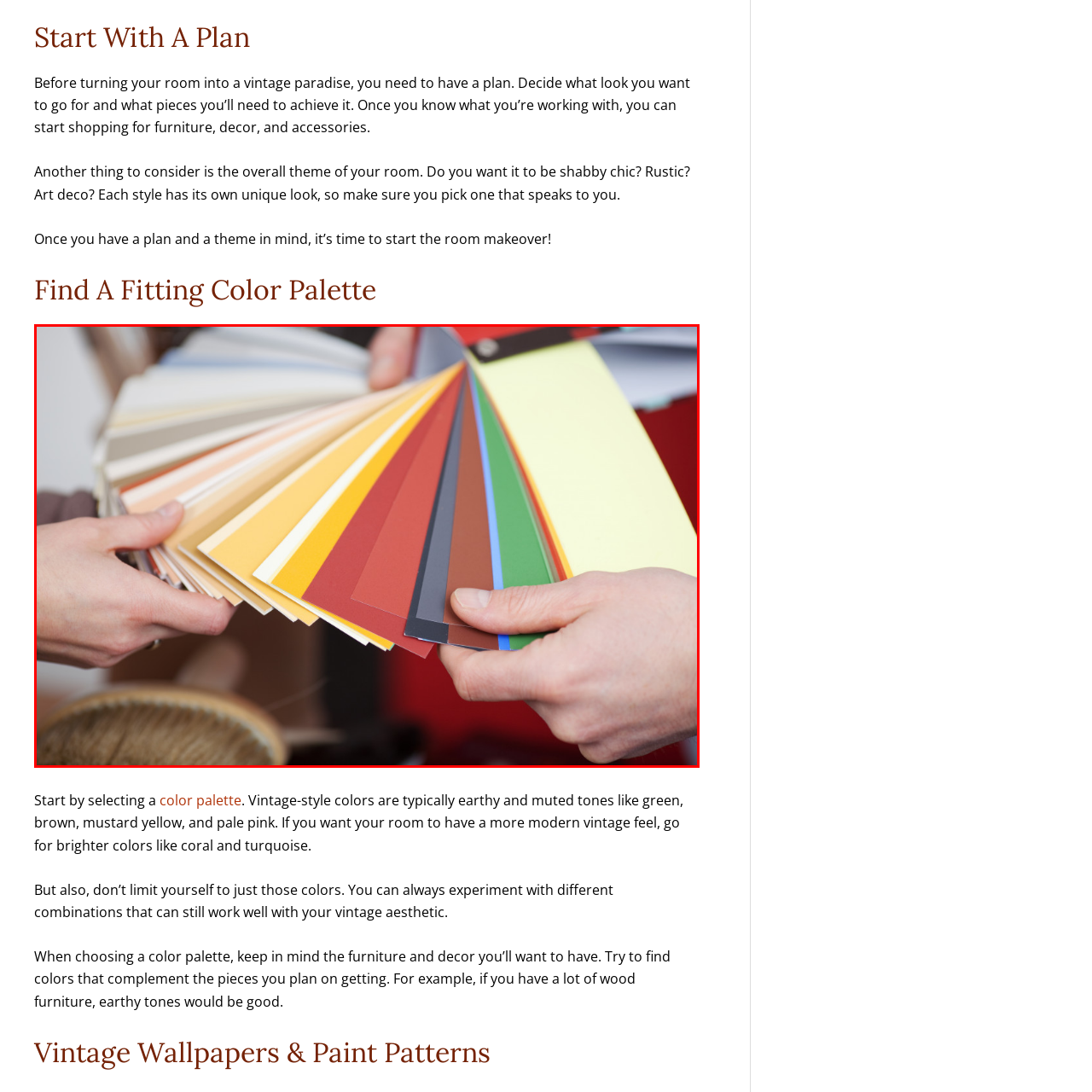What type of tones are featured in the color samples?  
Pay attention to the image within the red frame and give a detailed answer based on your observations from the image.

The caption specifically mentions that the color samples feature earthy and muted tones, such as mustard yellow, deep reds, greens, and browns, which are characteristic of a vintage-style aesthetic.